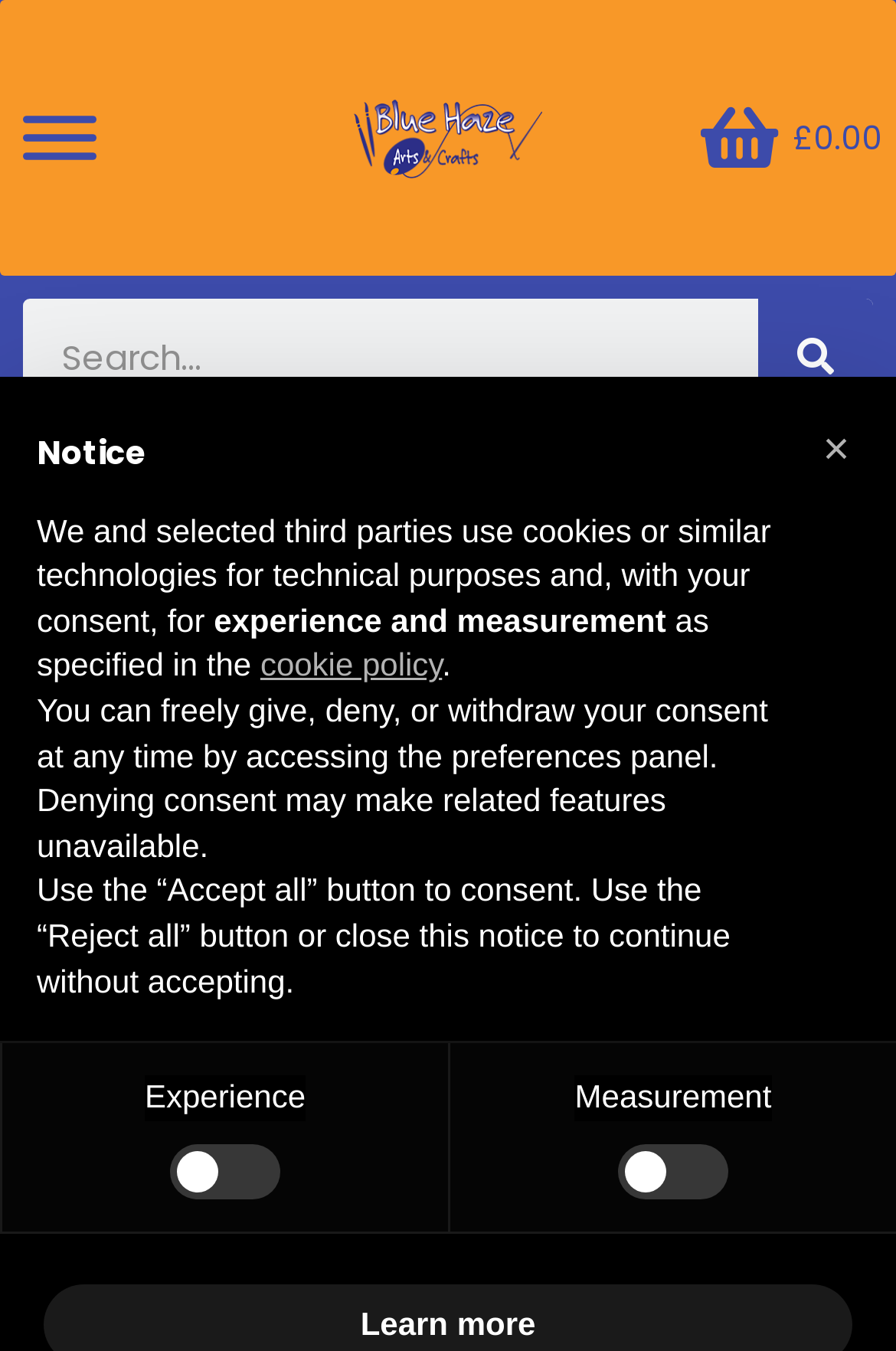Please mark the bounding box coordinates of the area that should be clicked to carry out the instruction: "Search for something".

[0.026, 0.221, 0.974, 0.306]